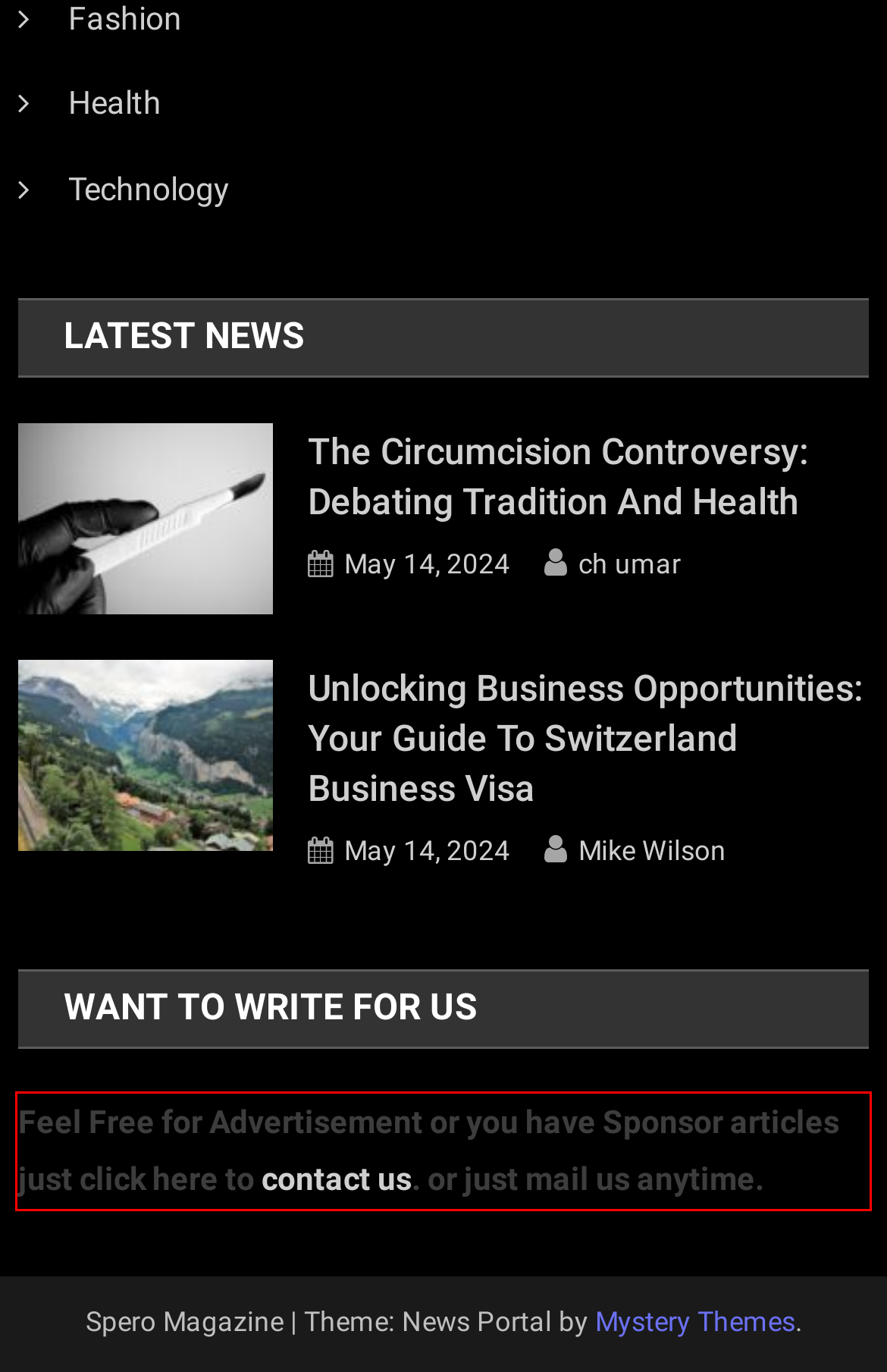Please analyze the screenshot of a webpage and extract the text content within the red bounding box using OCR.

Feel Free for Advertisement or you have Sponsor articles just click here to contact us. or just mail us anytime.